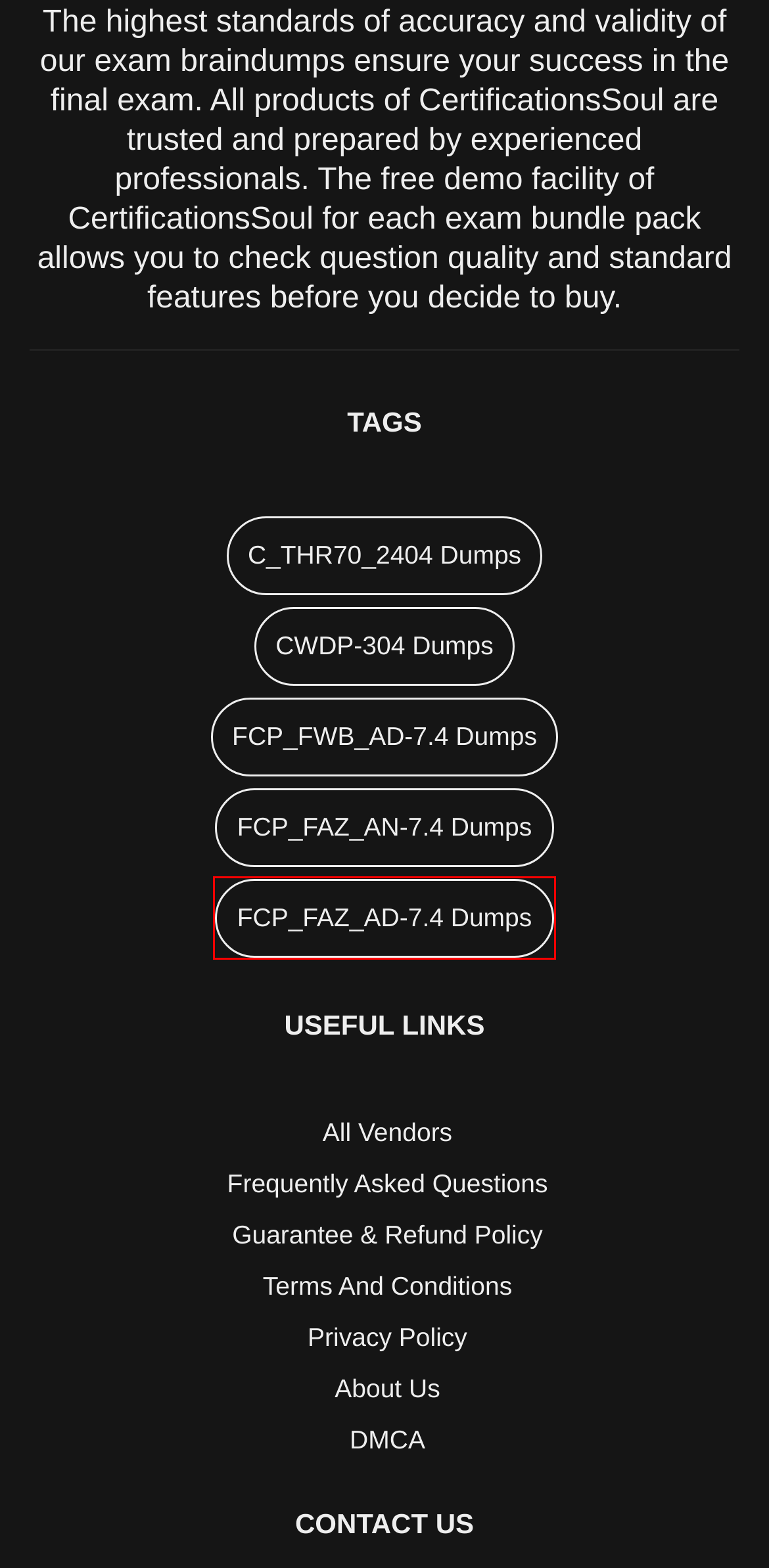You are given a screenshot of a webpage with a red rectangle bounding box. Choose the best webpage description that matches the new webpage after clicking the element in the bounding box. Here are the candidates:
A. FCP_FAZ_AD-7.4 dumps - Get valid Fortinet FCP_FAZ_AD-7.4 Exam Questions and Answers
B. FAQs | CertificationsSoul
C. FCP_FAZ_AN-7.4 dumps - Get valid Fortinet FCP_FAZ_AN-7.4 Exam Questions and Answers
D. Privacy Policy | CertificationsSoul
E. Guarantee | CertificationsSoul
F. Dmca | CertificationsSoul
G. Terms and Conditions | CertificationsSoul
H. About Us | CertificationsSoul

A